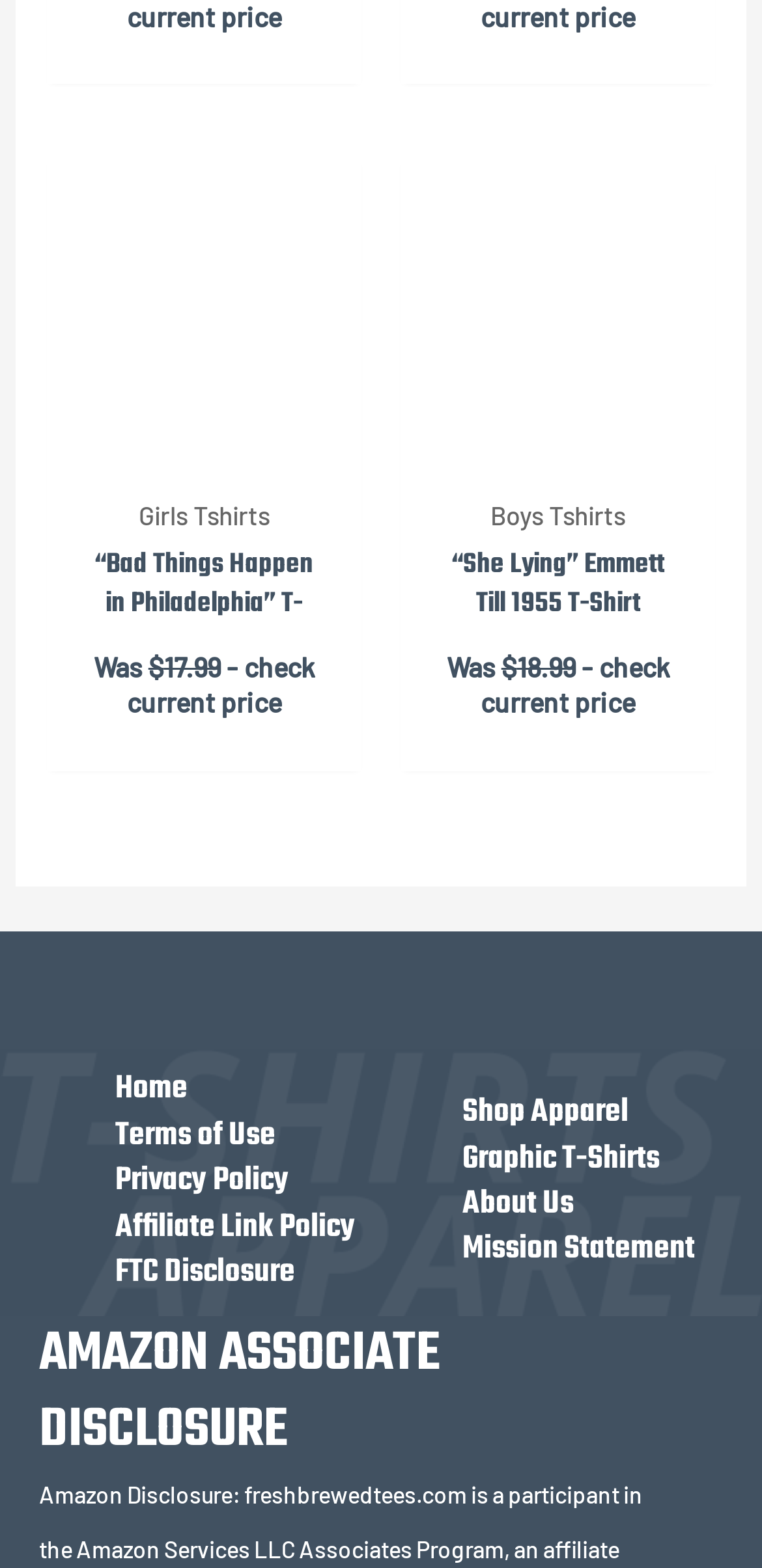What is the name of the last navigation link at the bottom of the page?
Based on the image, answer the question in a detailed manner.

I looked at the navigation links at the bottom of the page and found the last one, which is 'Mission Statement'.